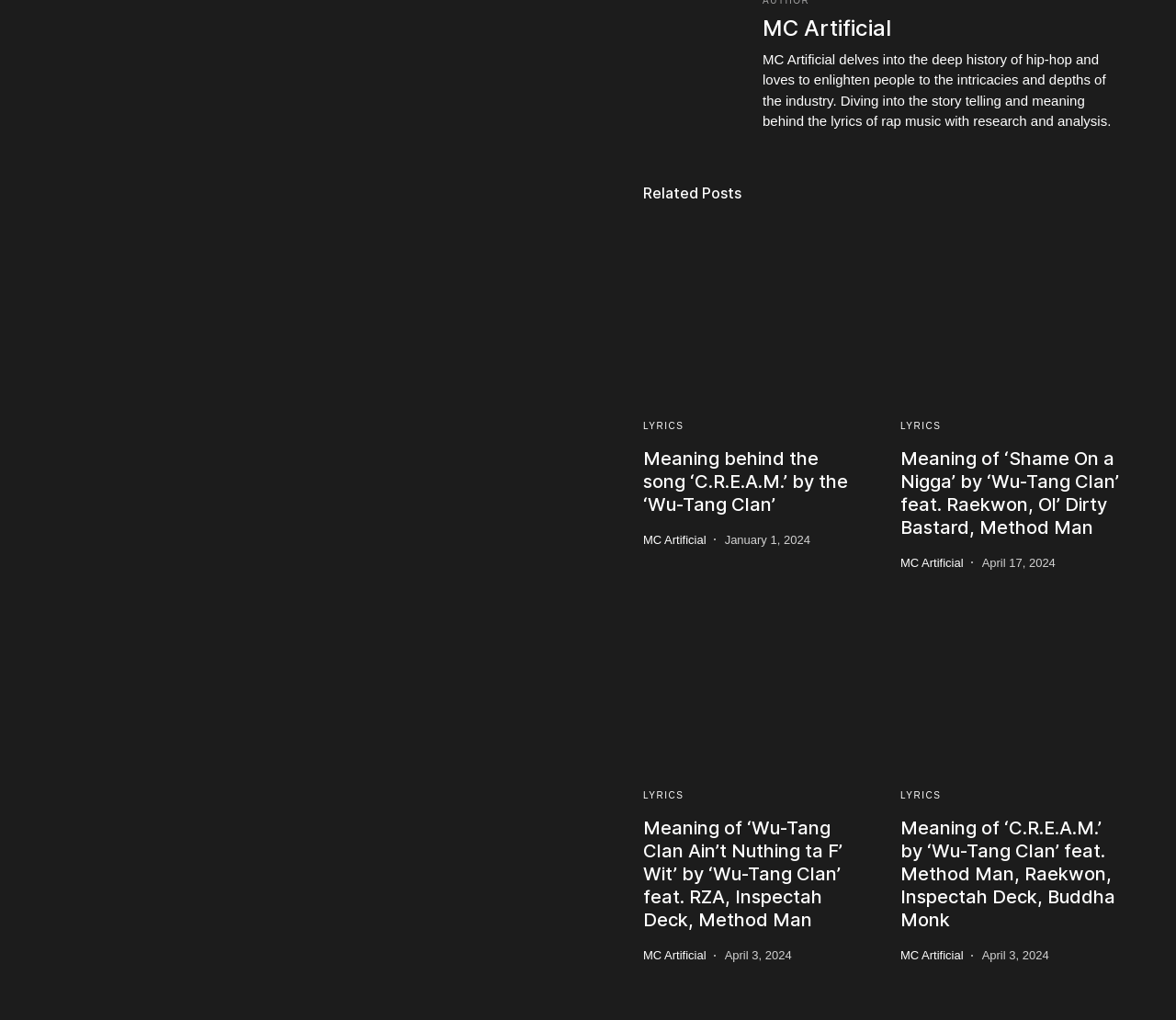What is the purpose of the 'LYRICS' links?
Please provide a single word or phrase as your answer based on the screenshot.

To access song lyrics